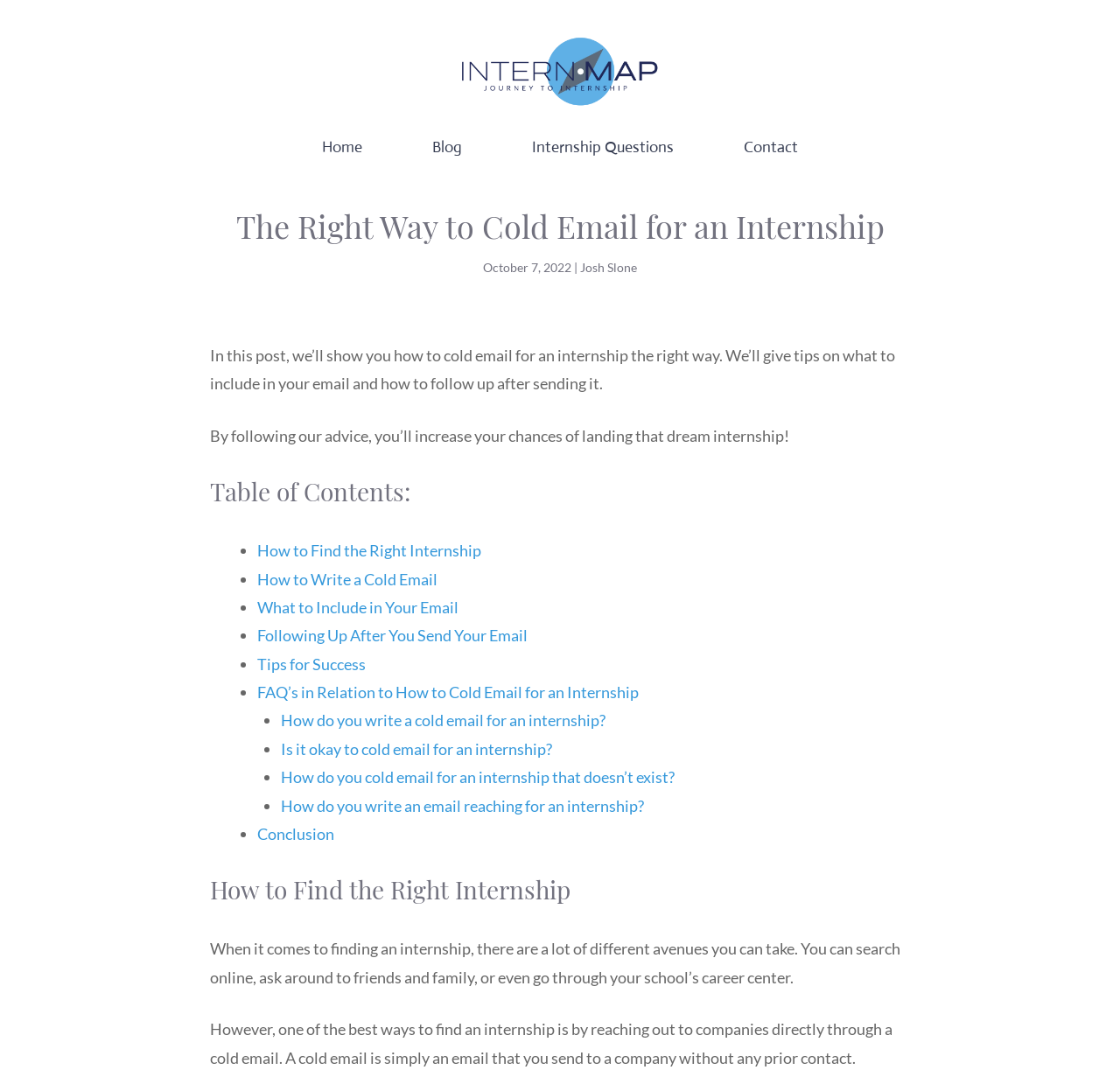Pinpoint the bounding box coordinates for the area that should be clicked to perform the following instruction: "Click on the 'Blog' link".

[0.355, 0.109, 0.444, 0.166]